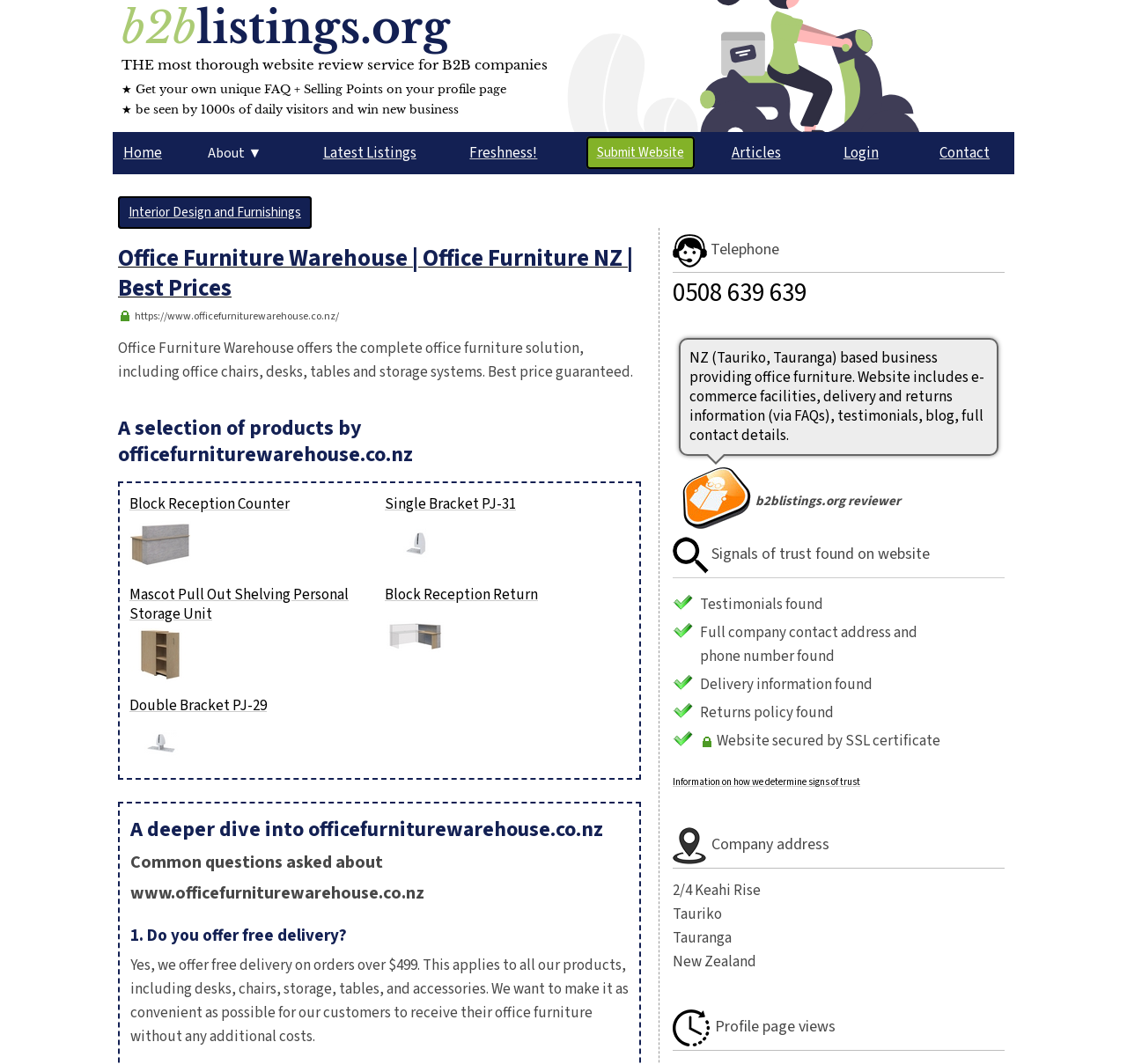Please provide the main heading of the webpage content.

Office Furniture Warehouse | Office Furniture NZ | Best Prices